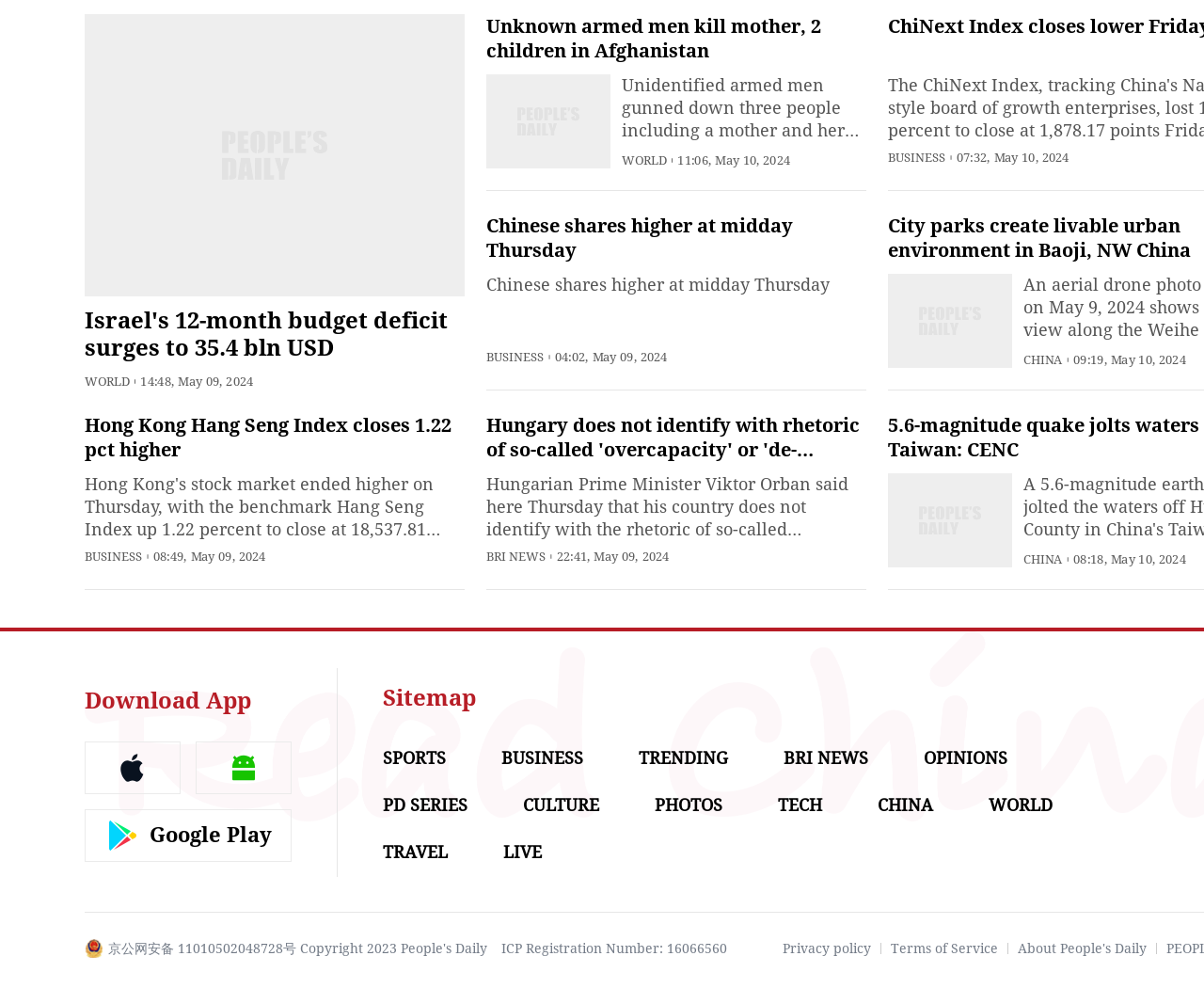Identify the bounding box coordinates of the region I need to click to complete this instruction: "Download the app".

[0.07, 0.696, 0.209, 0.723]